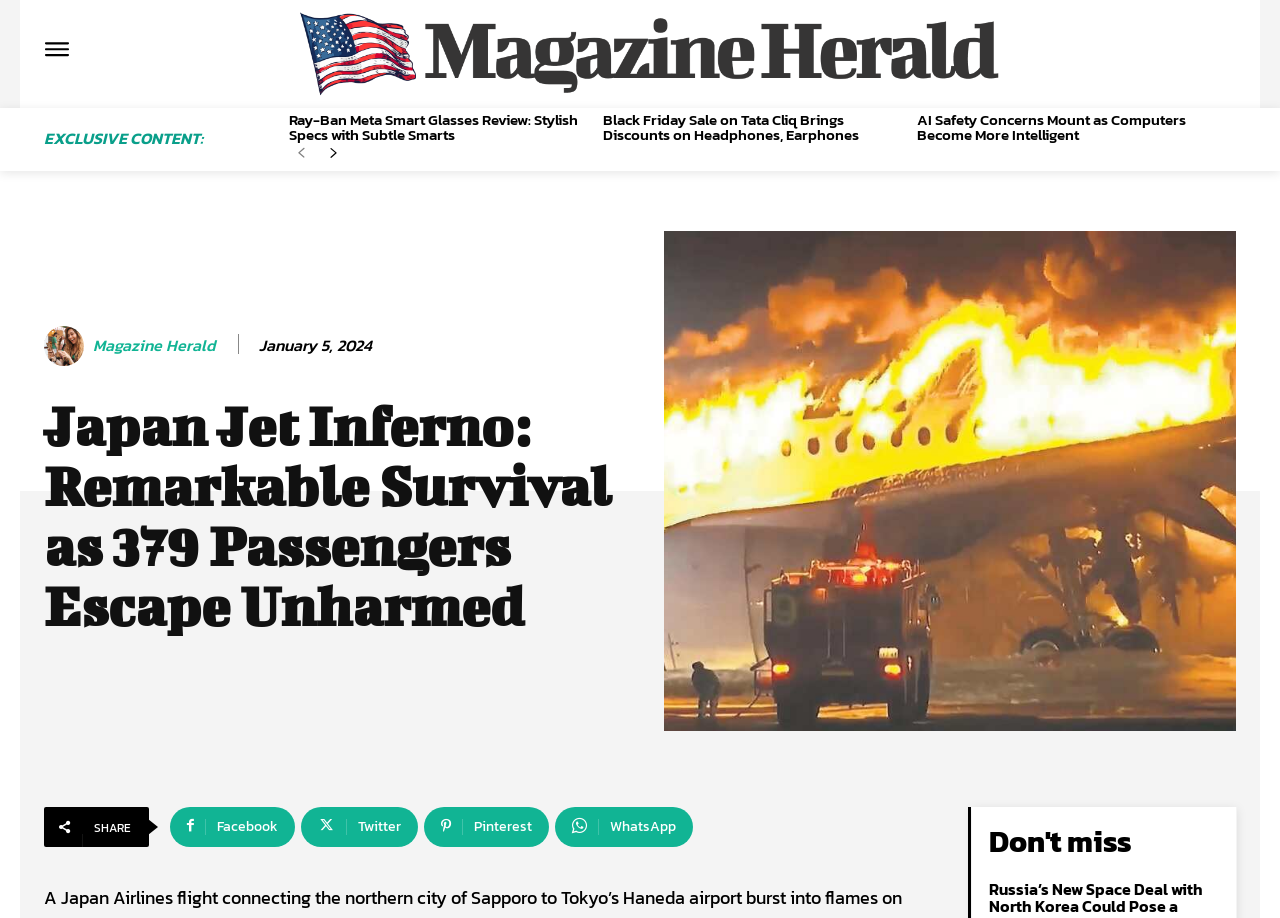How many social media sharing options are available?
Answer with a single word or short phrase according to what you see in the image.

4